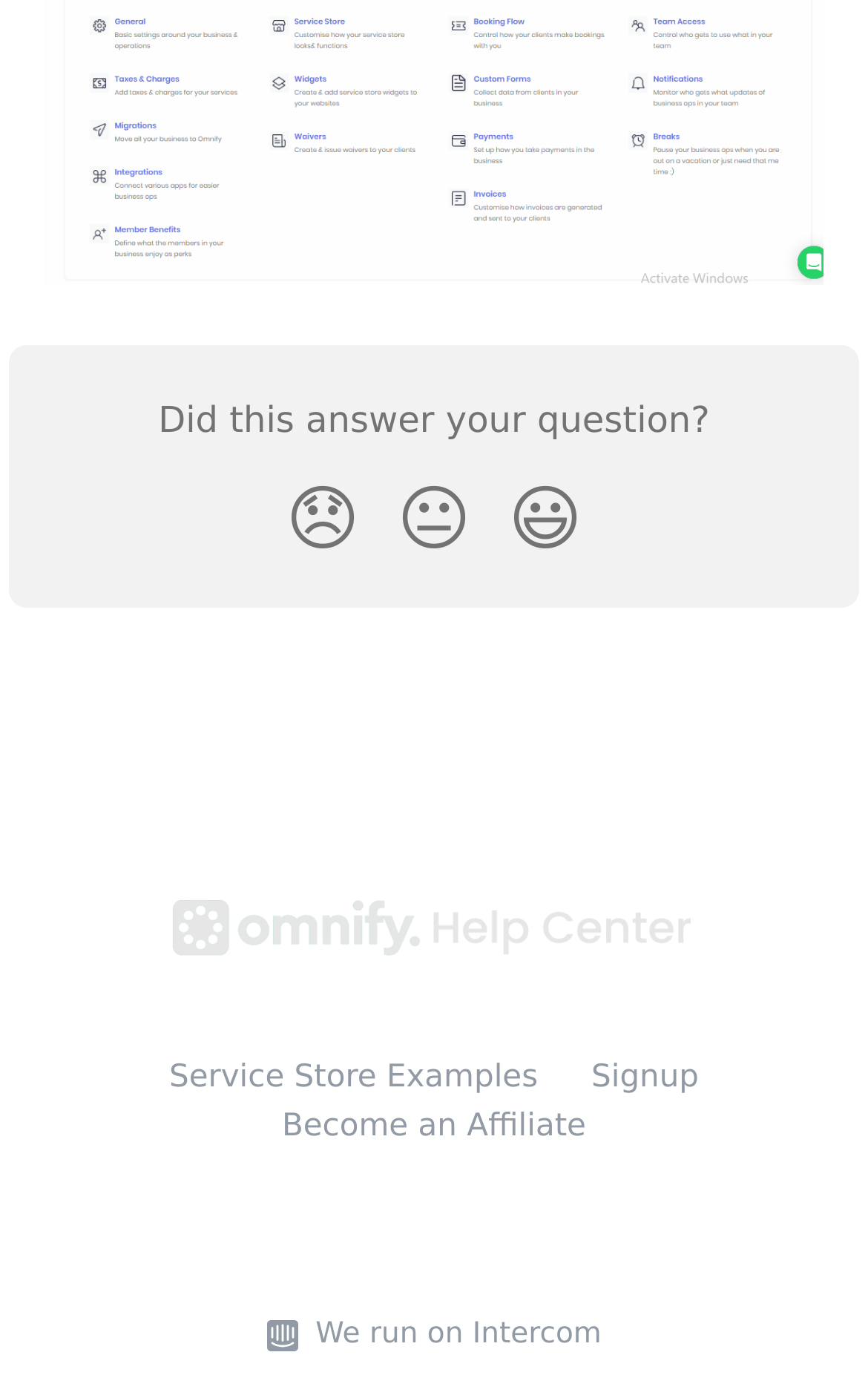Please identify the coordinates of the bounding box that should be clicked to fulfill this instruction: "Go to Omnify Help Center".

[0.195, 0.656, 0.804, 0.69]